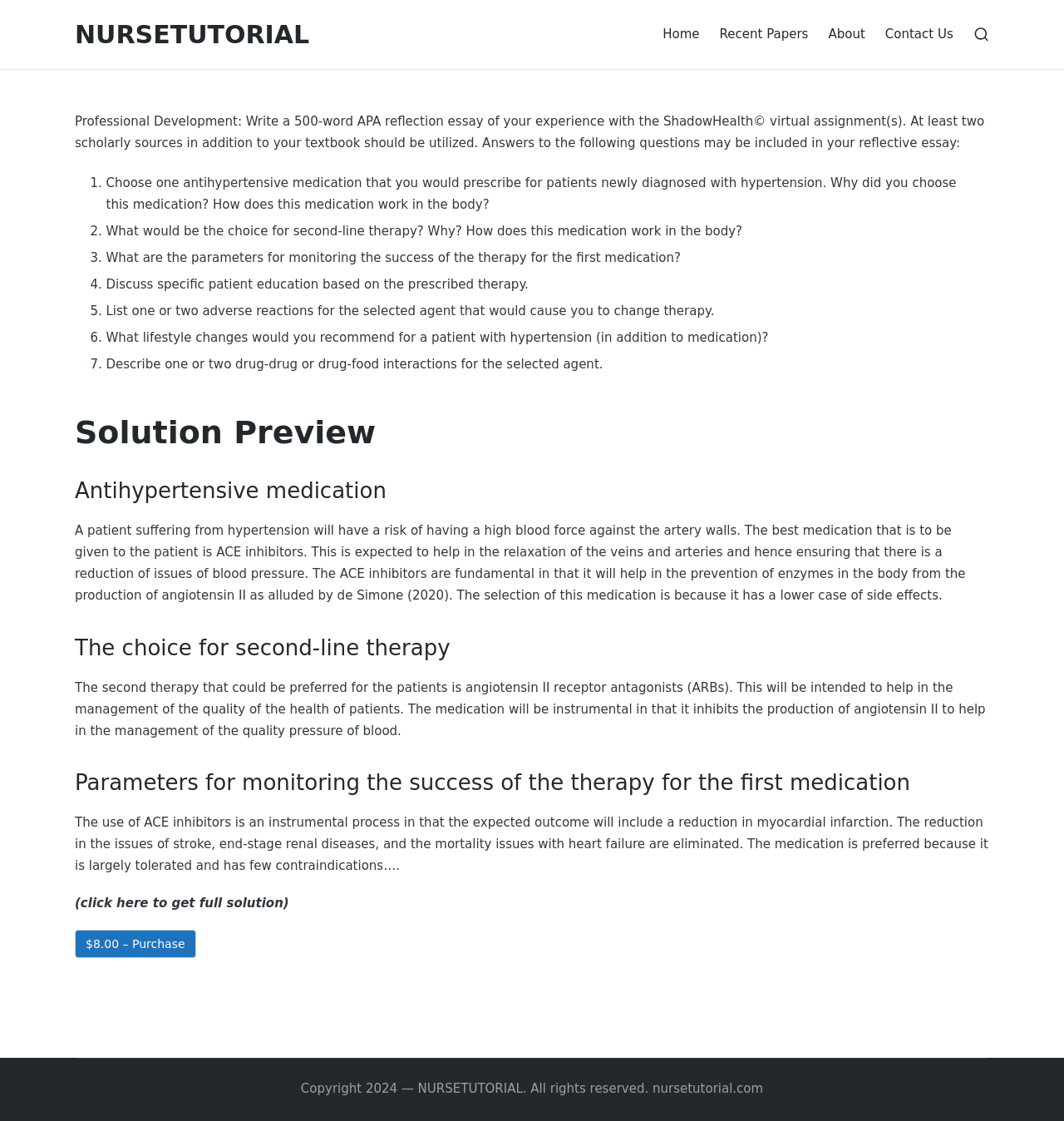What is the recommended medication for patients newly diagnosed with hypertension?
Refer to the screenshot and respond with a concise word or phrase.

ACE inhibitors